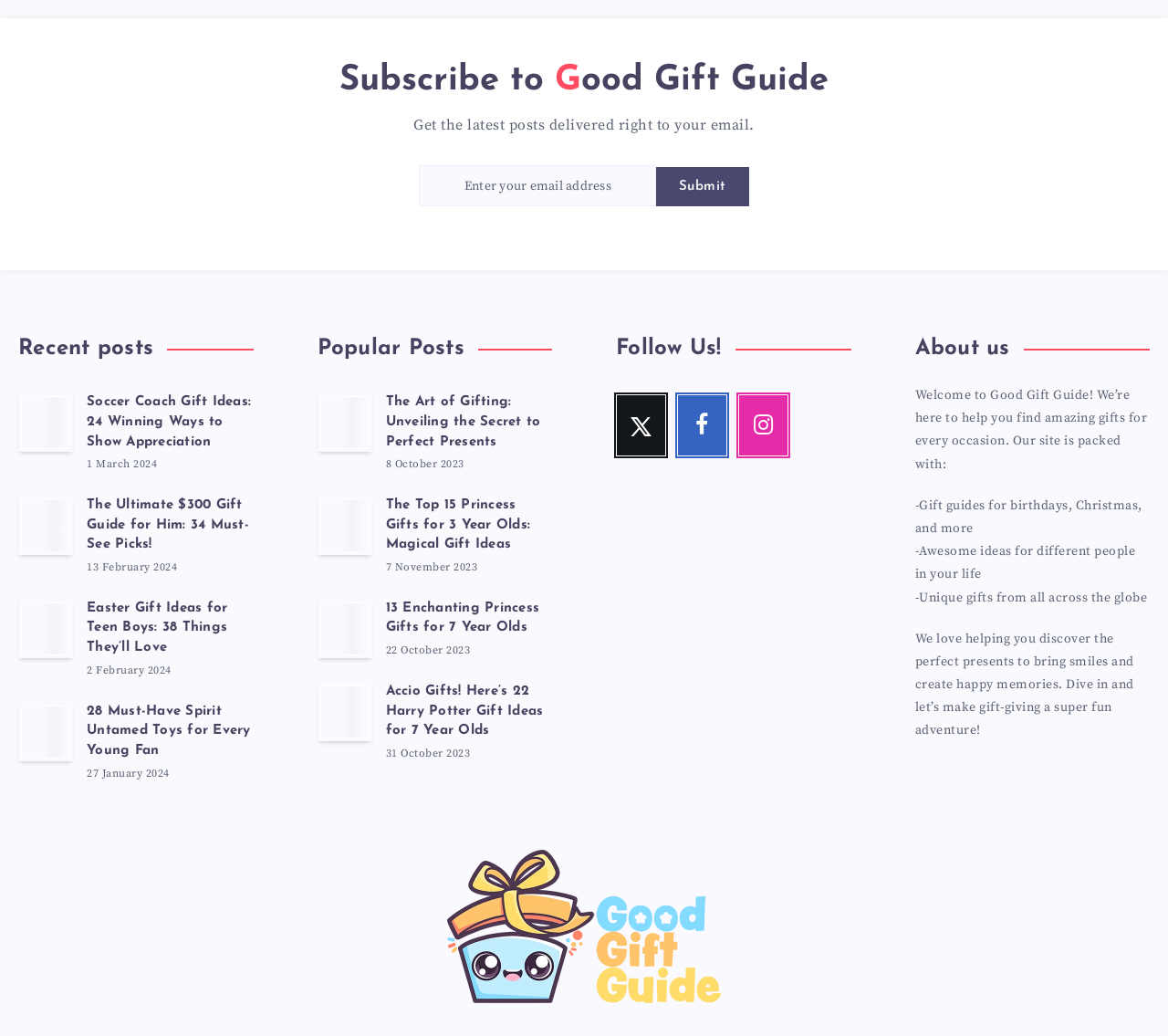What type of gifts are featured on the website?
Based on the content of the image, thoroughly explain and answer the question.

The website features gifts for various occasions such as birthdays, Christmas, and more, as mentioned in the 'About us' section. The website also provides gift ideas for different people in one's life.